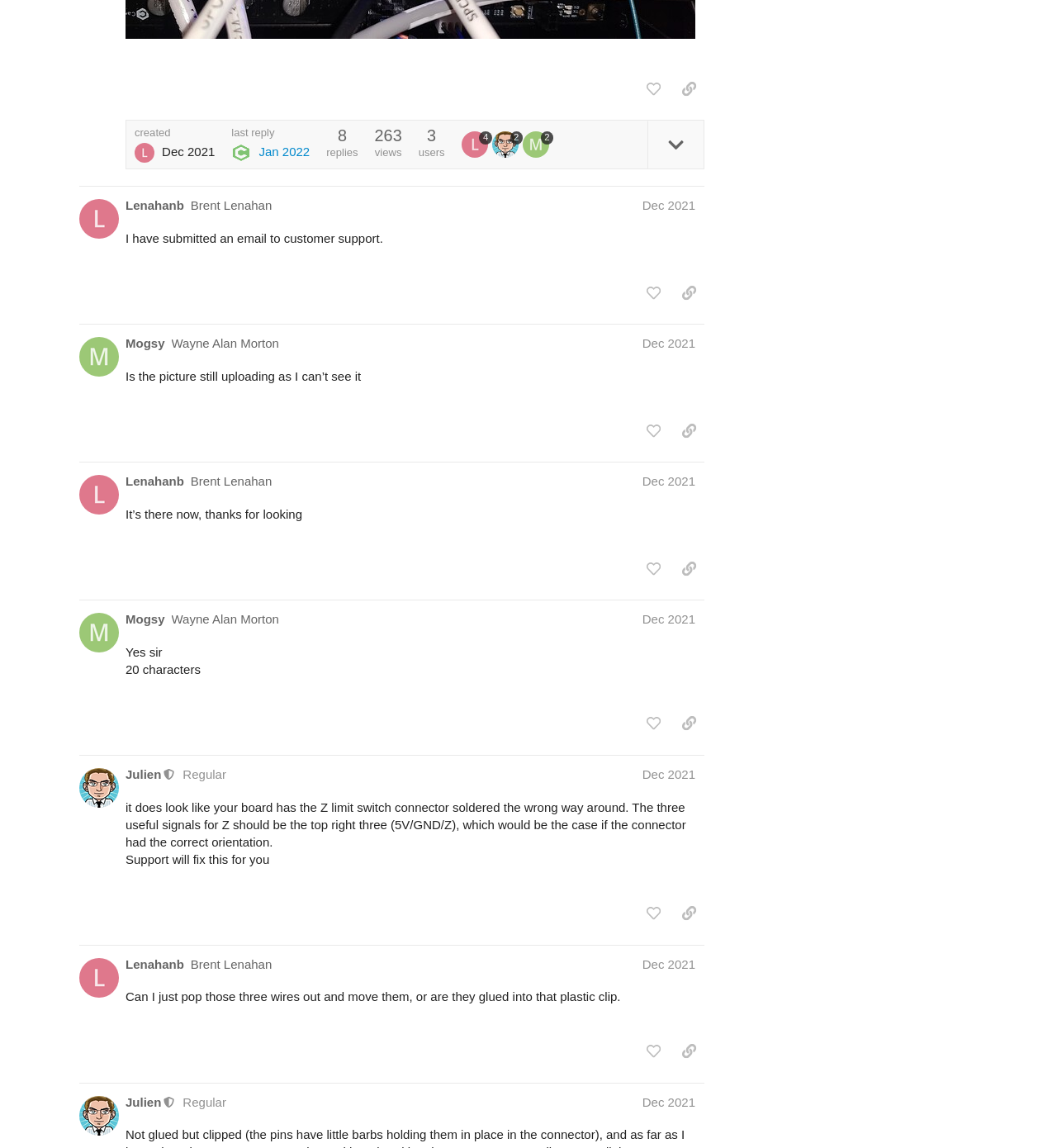Given the element description, predict the bounding box coordinates in the format (top-left x, top-left y, bottom-right x, bottom-right y). Make sure all values are between 0 and 1. Here is the element description: 2

[0.465, 0.115, 0.494, 0.138]